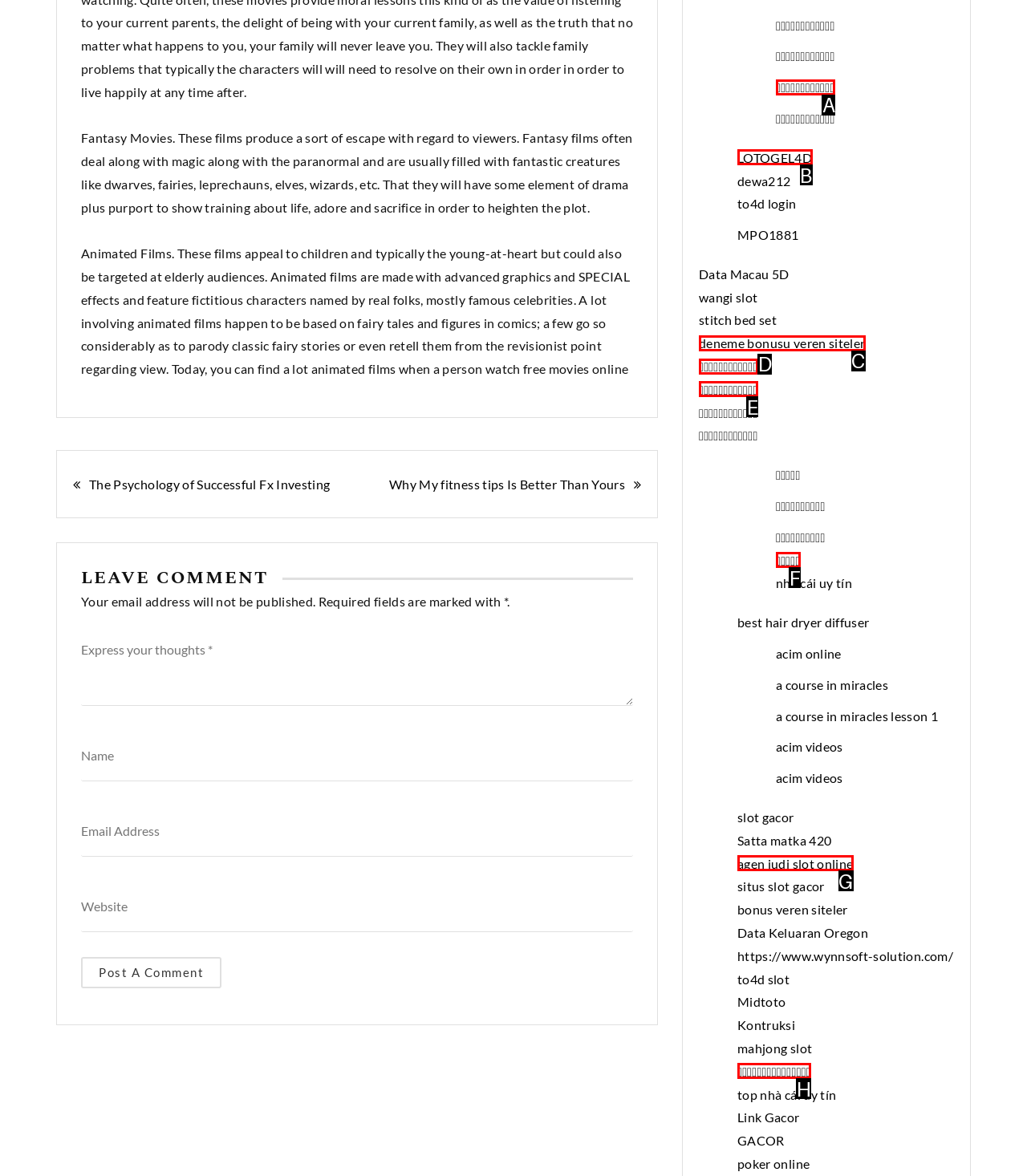Tell me which option best matches this description: deneme bonusu veren siteler
Answer with the letter of the matching option directly from the given choices.

C